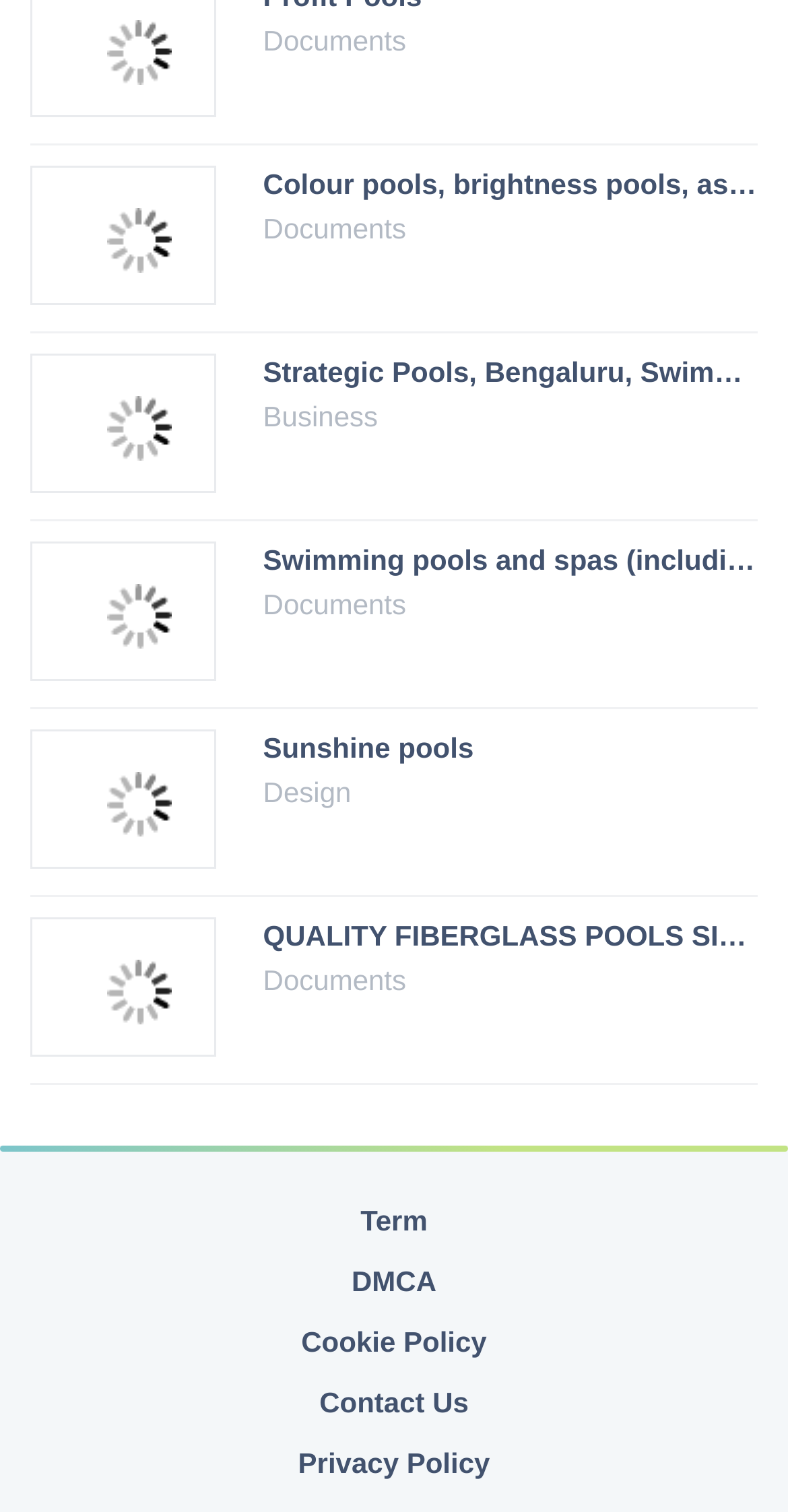How many types of pool building services are offered?
Please elaborate on the answer to the question with detailed information.

The webpage lists three types of pool building services: commercial pool building, municipal pool building, and residential pool building.